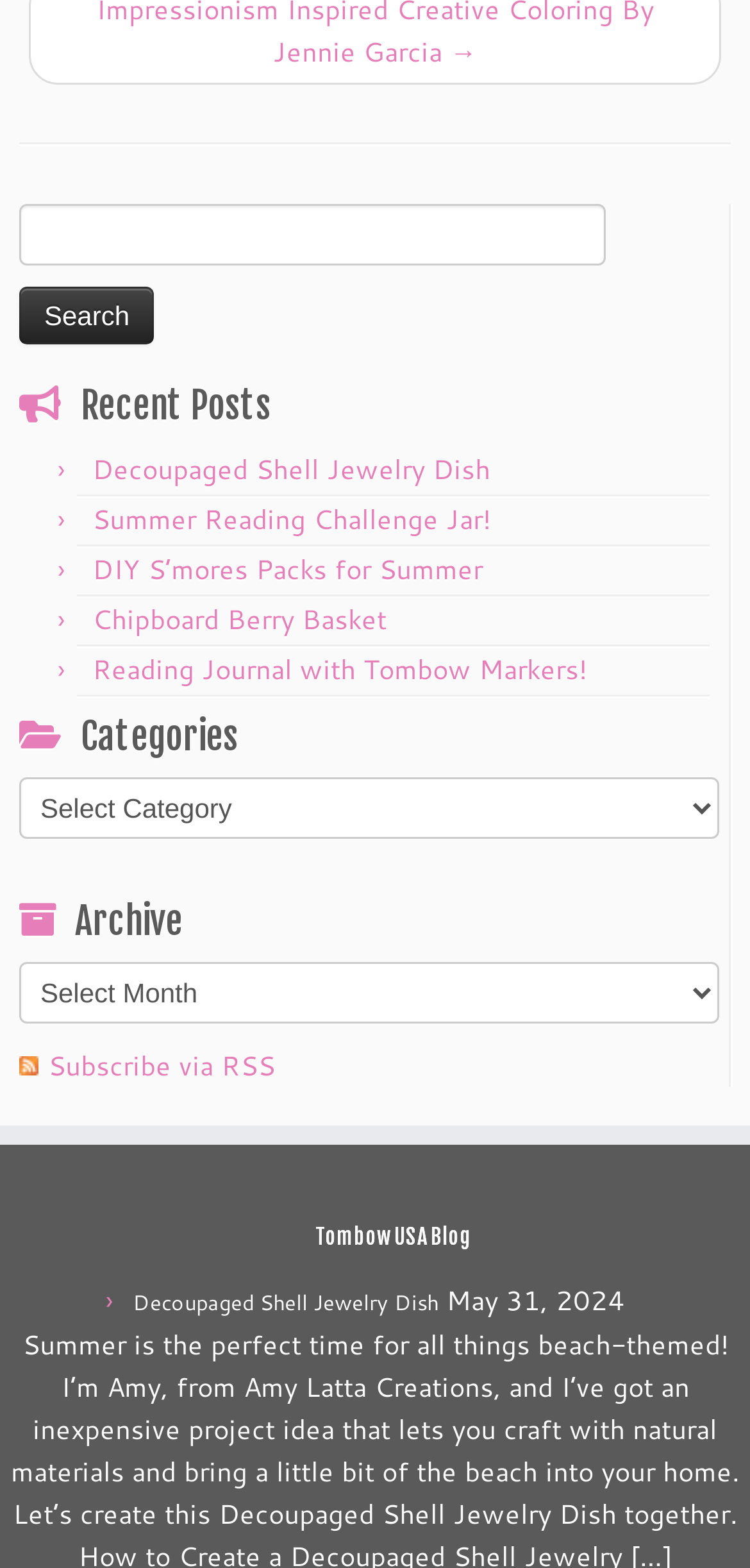What is the format of the 'RSS Tombow USA Blog' link?
Could you give a comprehensive explanation in response to this question?

The link 'RSS Tombow USA Blog' has an 'RSS' image beside it, indicating that it is an RSS feed link.